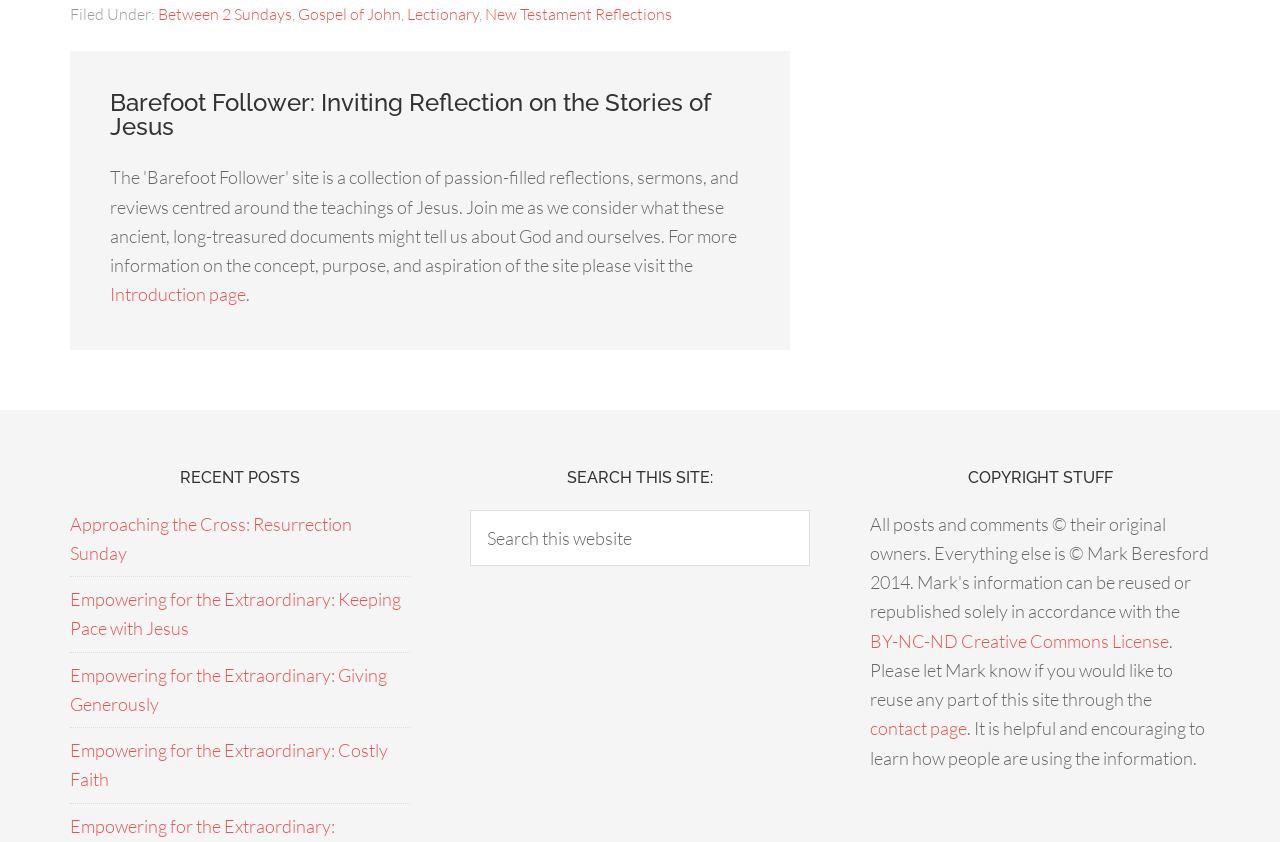Bounding box coordinates are specified in the format (top-left x, top-left y, bottom-right x, bottom-right y). All values are floating point numbers bounded between 0 and 1. Please provide the bounding box coordinate of the region this sentence describes: Lectionary

[0.318, 0.005, 0.374, 0.029]